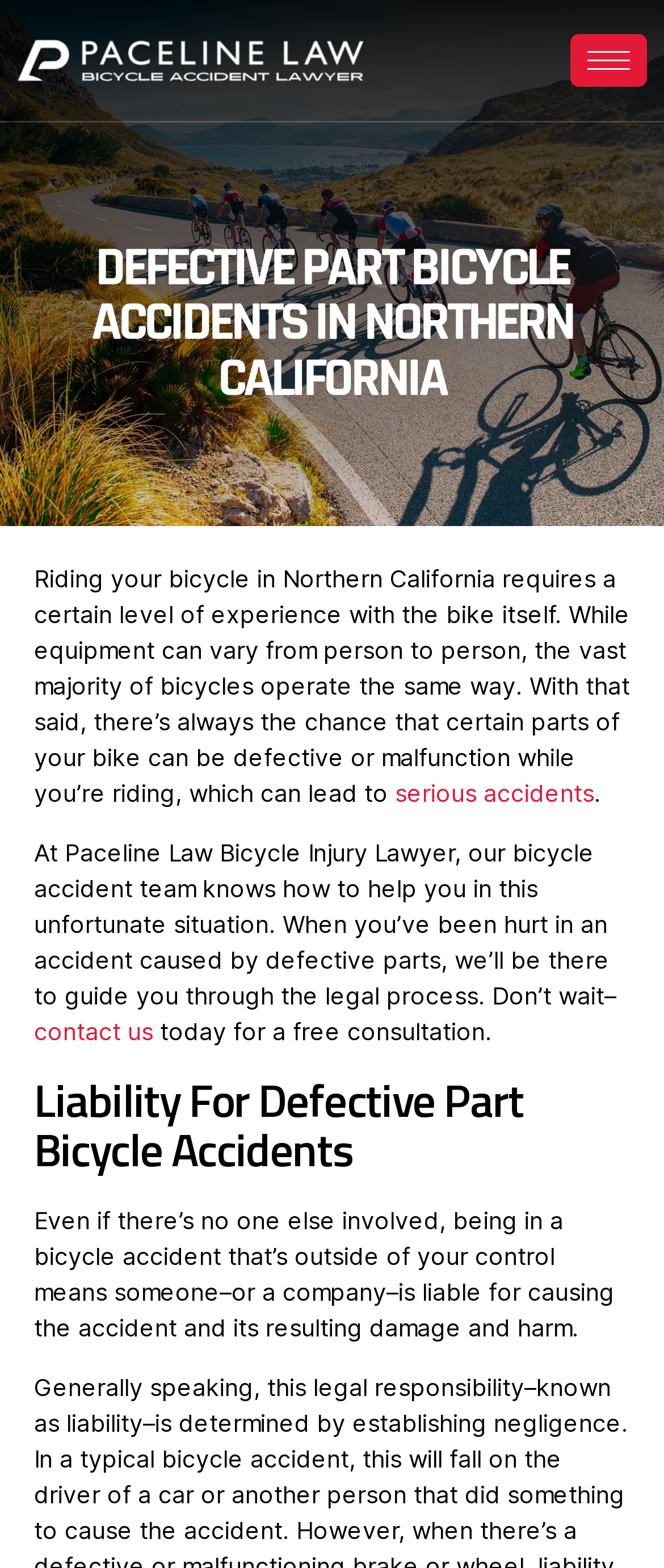Bounding box coordinates are specified in the format (top-left x, top-left y, bottom-right x, bottom-right y). All values are floating point numbers bounded between 0 and 1. Please provide the bounding box coordinate of the region this sentence describes: parent_node: AREAS OF PRACTICE aria-label="hamburger-icon"

[0.859, 0.022, 0.974, 0.055]